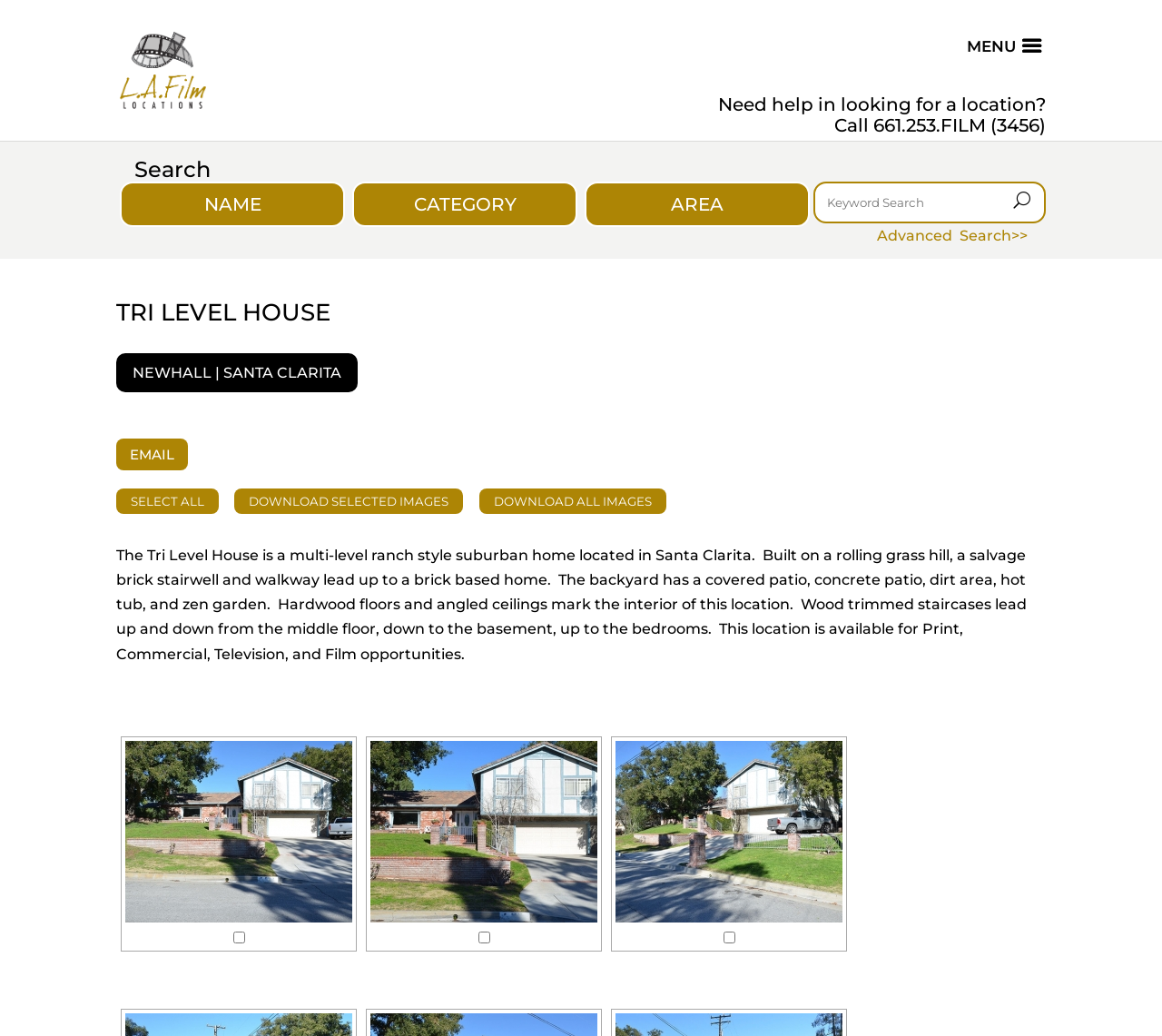Please determine the headline of the webpage and provide its content.

TRI LEVEL HOUSE